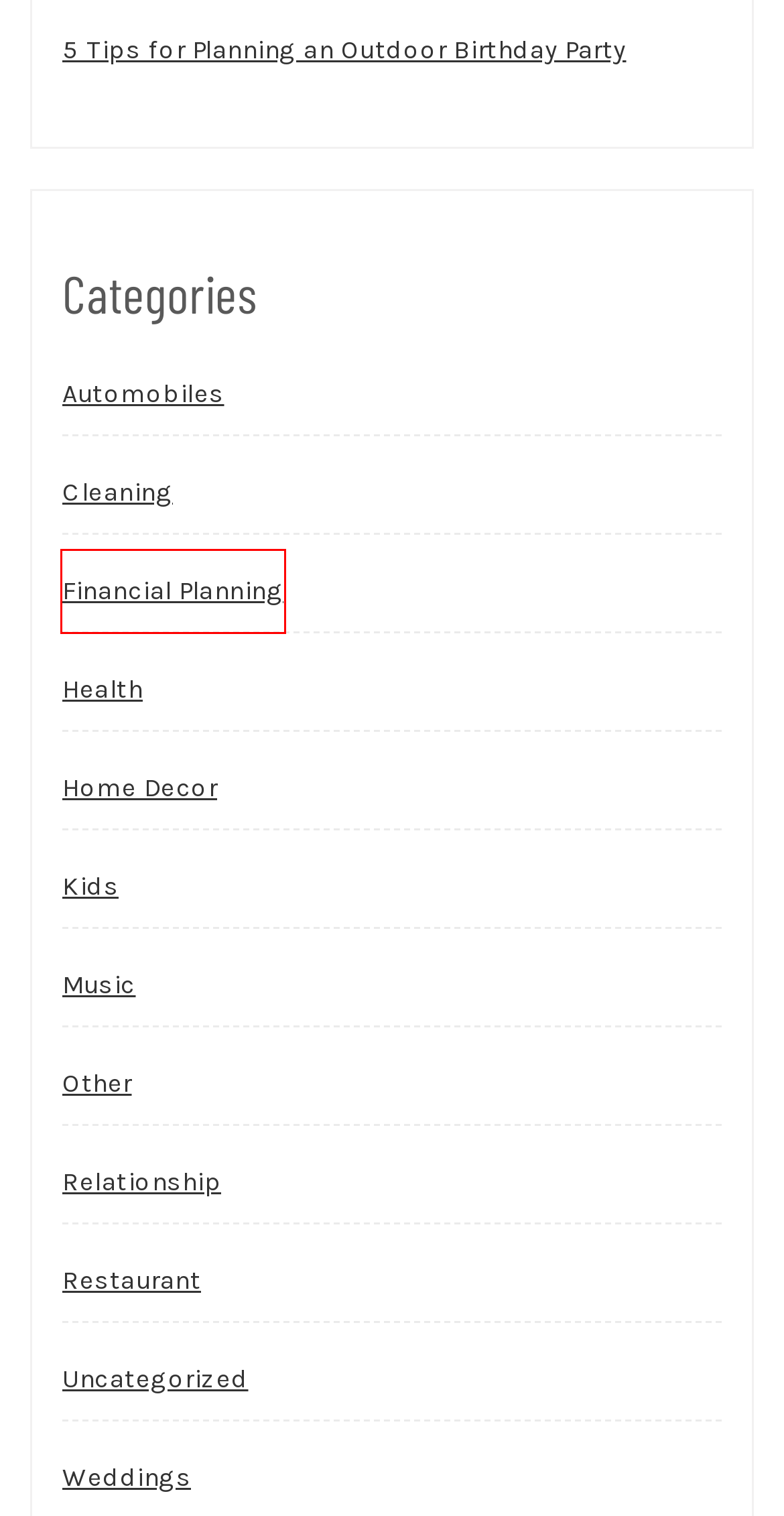Please examine the screenshot provided, which contains a red bounding box around a UI element. Select the webpage description that most accurately describes the new page displayed after clicking the highlighted element. Here are the candidates:
A. Kids
B. Music
C. 5 Tips for Planning an Outdoor Birthday Party
D. Other
E. Financial Planning
F. Cleaning
G. Home Decor
H. Uncategorized

E